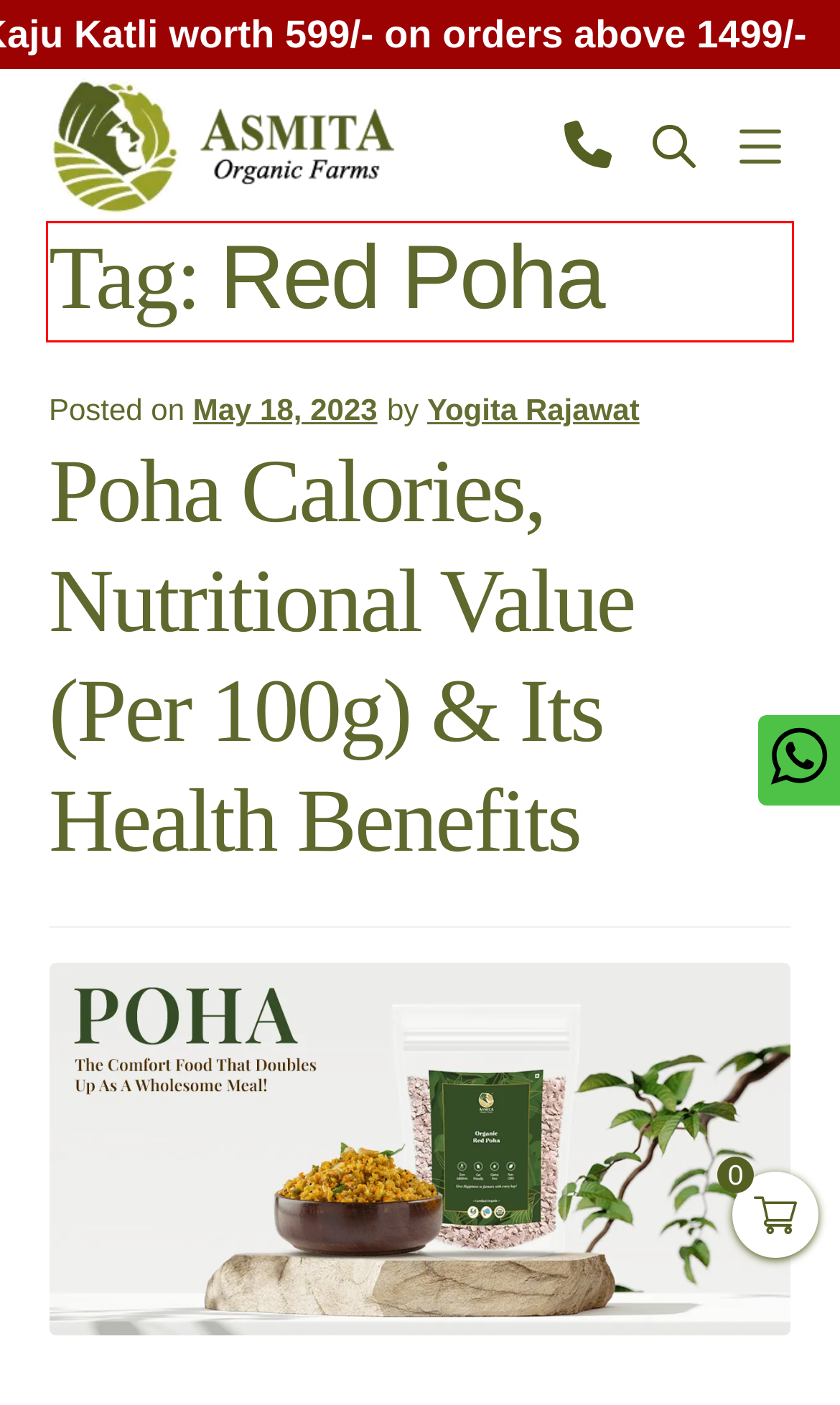You have a screenshot of a webpage with an element surrounded by a red bounding box. Choose the webpage description that best describes the new page after clicking the element inside the red bounding box. Here are the candidates:
A. My account - Asmita Organic Farm
B. Shop - Asmita Organic Farm
C. Barley Flour - Buy Organic Barley Flour at Online Best Price
D. Fresh Organic Fruits - Asmita Organic Farm
E. Organic Palm Sugar - Buy Organic Palm Sugar Online in India
F. ASMITA SUPER MARKETS PVT. LTD. - Track your Order
G. Contact_us - Asmita Organic Farm
H. Sugar Substitutes | Buy Sugar Substitutes Products Online in India

B